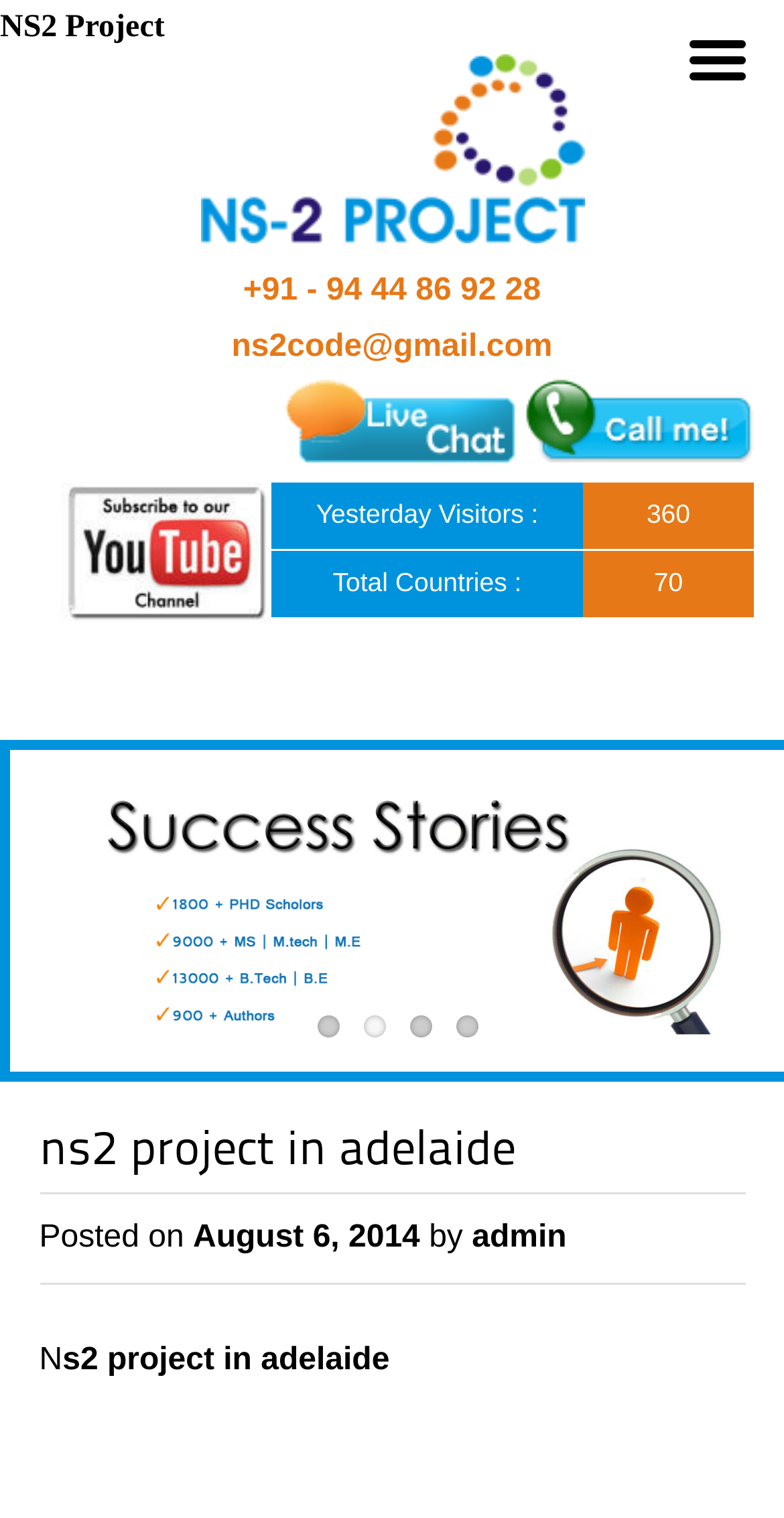Specify the bounding box coordinates of the area to click in order to execute this command: 'Call the phone number'. The coordinates should consist of four float numbers ranging from 0 to 1, and should be formatted as [left, top, right, bottom].

[0.31, 0.181, 0.69, 0.203]